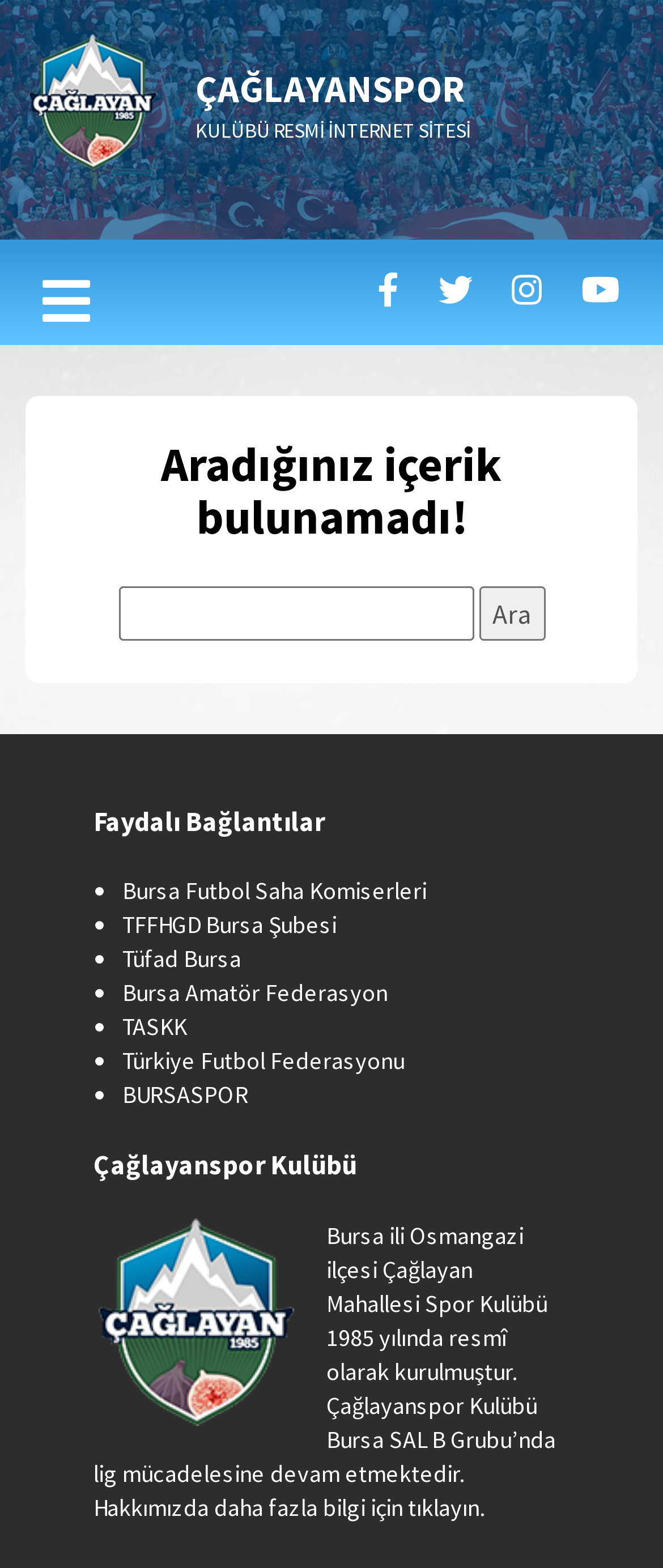Give a one-word or one-phrase response to the question: 
What is the name of the official website?

ÇAĞLAYANSPOR KULÜBÜ RESMİ İNTERNET SİTESİ